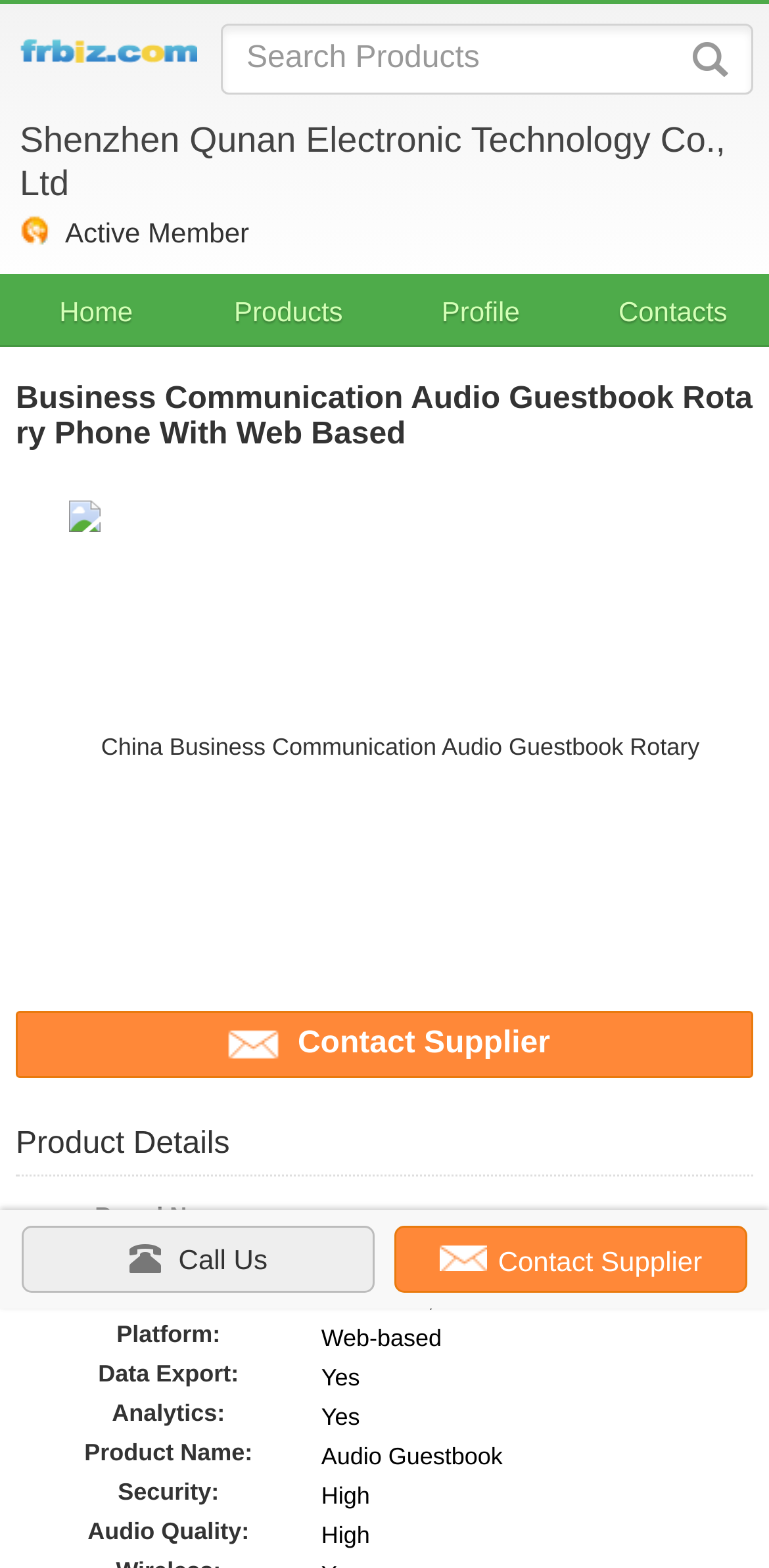Please identify the bounding box coordinates for the region that you need to click to follow this instruction: "Search for products".

[0.287, 0.015, 0.979, 0.06]